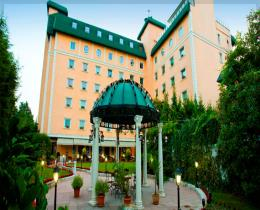Please provide a short answer using a single word or phrase for the question:
What is surrounded by lush greenery and potted plants?

A gazebo